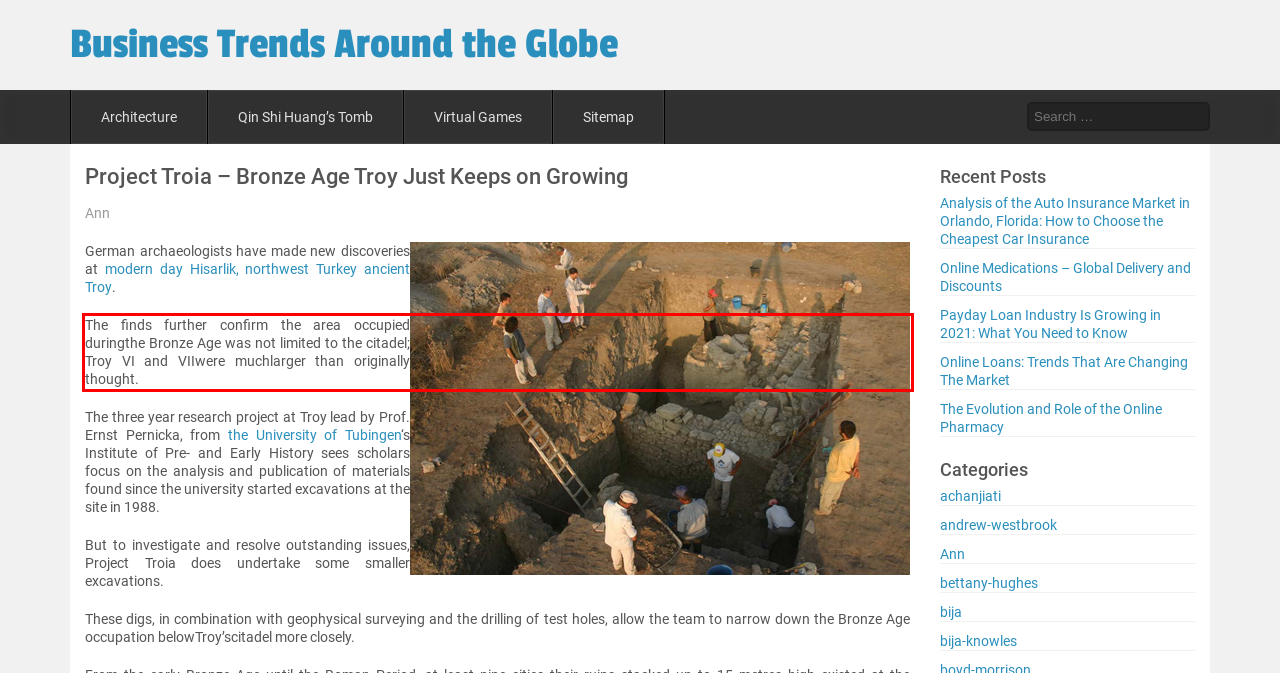Examine the screenshot of the webpage, locate the red bounding box, and perform OCR to extract the text contained within it.

The finds further confirm the area occupied duringthe Bronze Age was not limited to the citadel; Troy VI and VIIwere muchlarger than originally thought.